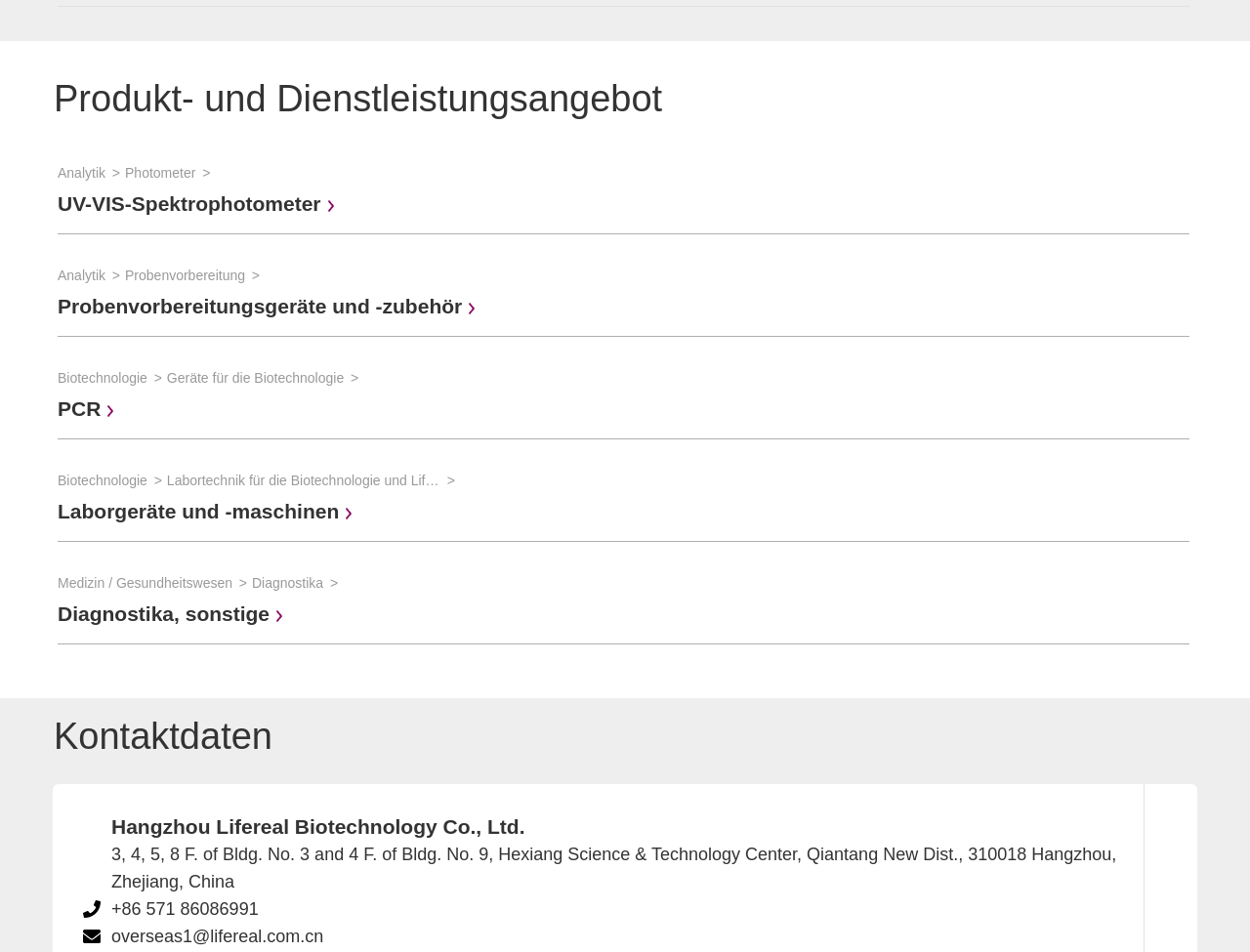Given the webpage screenshot and the description, determine the bounding box coordinates (top-left x, top-left y, bottom-right x, bottom-right y) that define the location of the UI element matching this description: Diagnostika, sonstige

[0.046, 0.633, 0.231, 0.657]